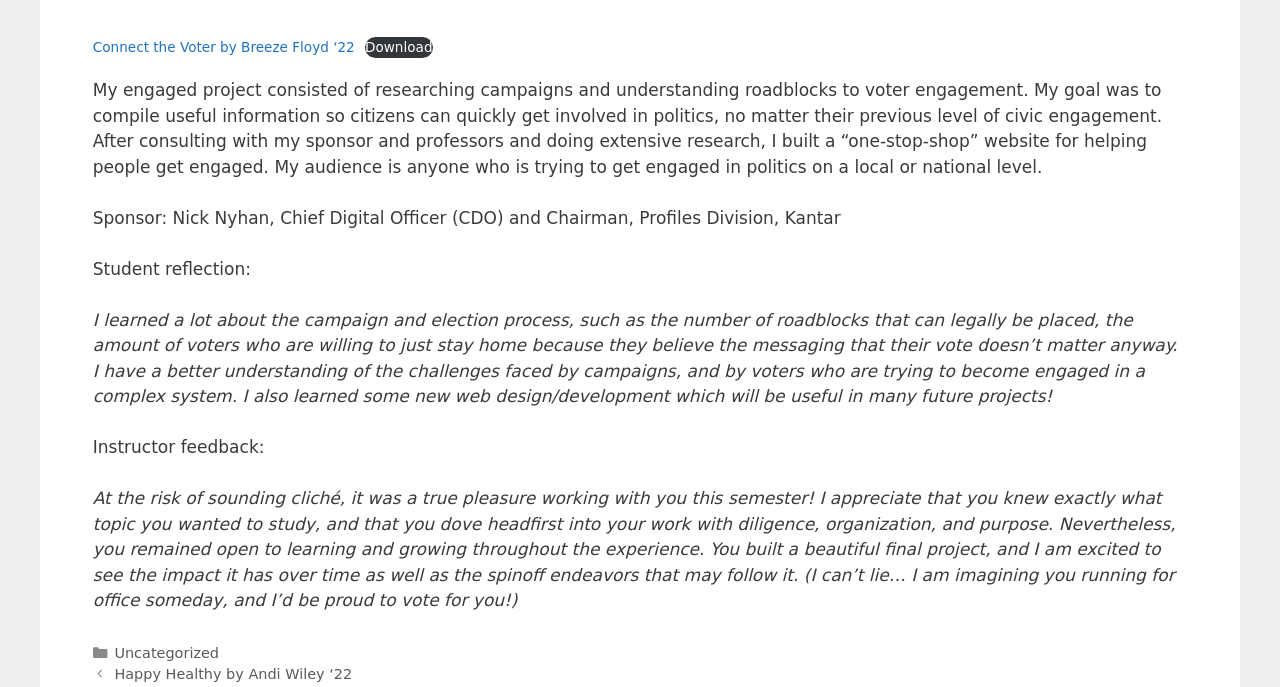Use a single word or phrase to answer the question:
What is the category of the project?

Uncategorized